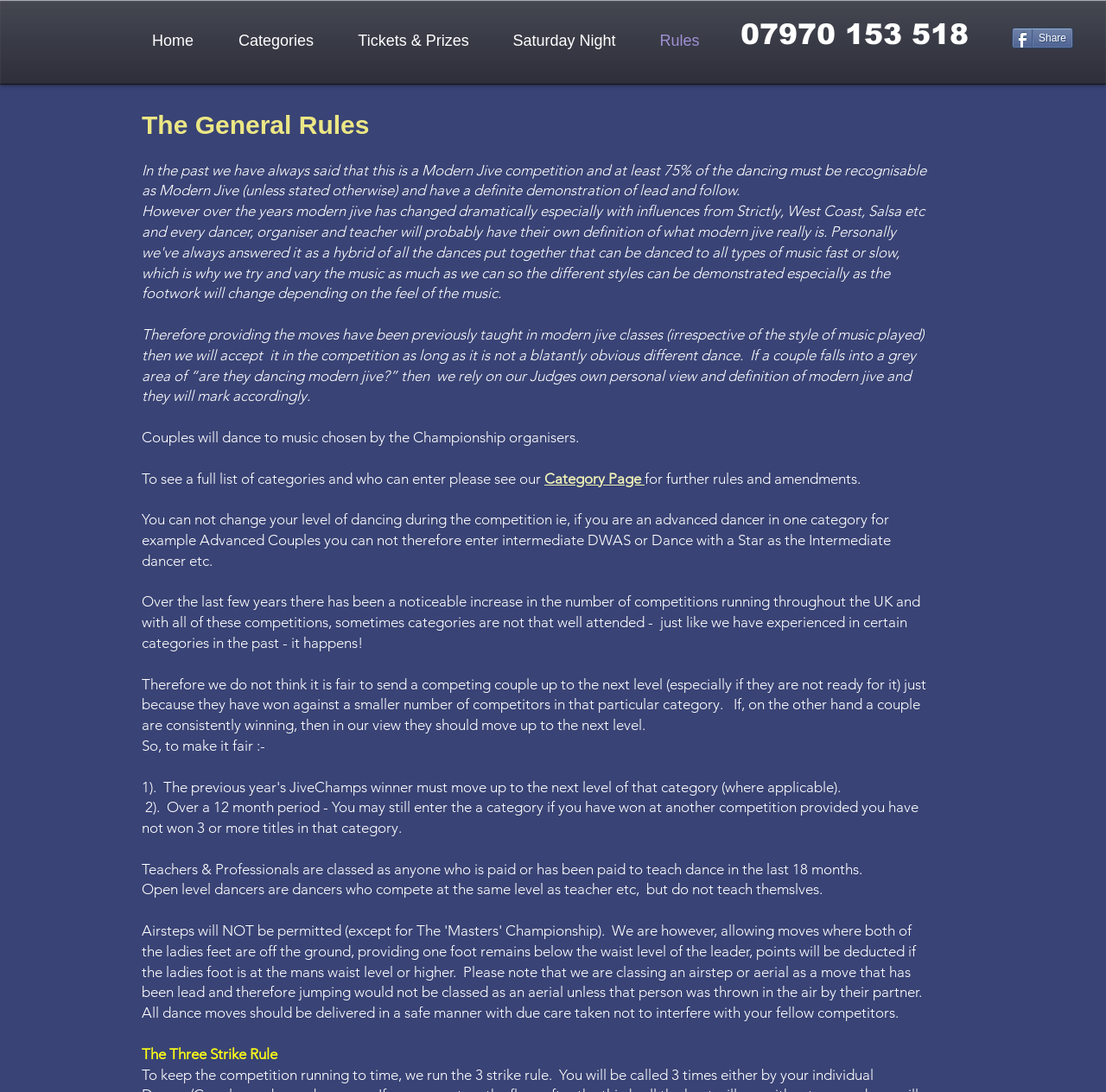Can a couple change their level of dancing during the competition? Look at the image and give a one-word or short phrase answer.

No